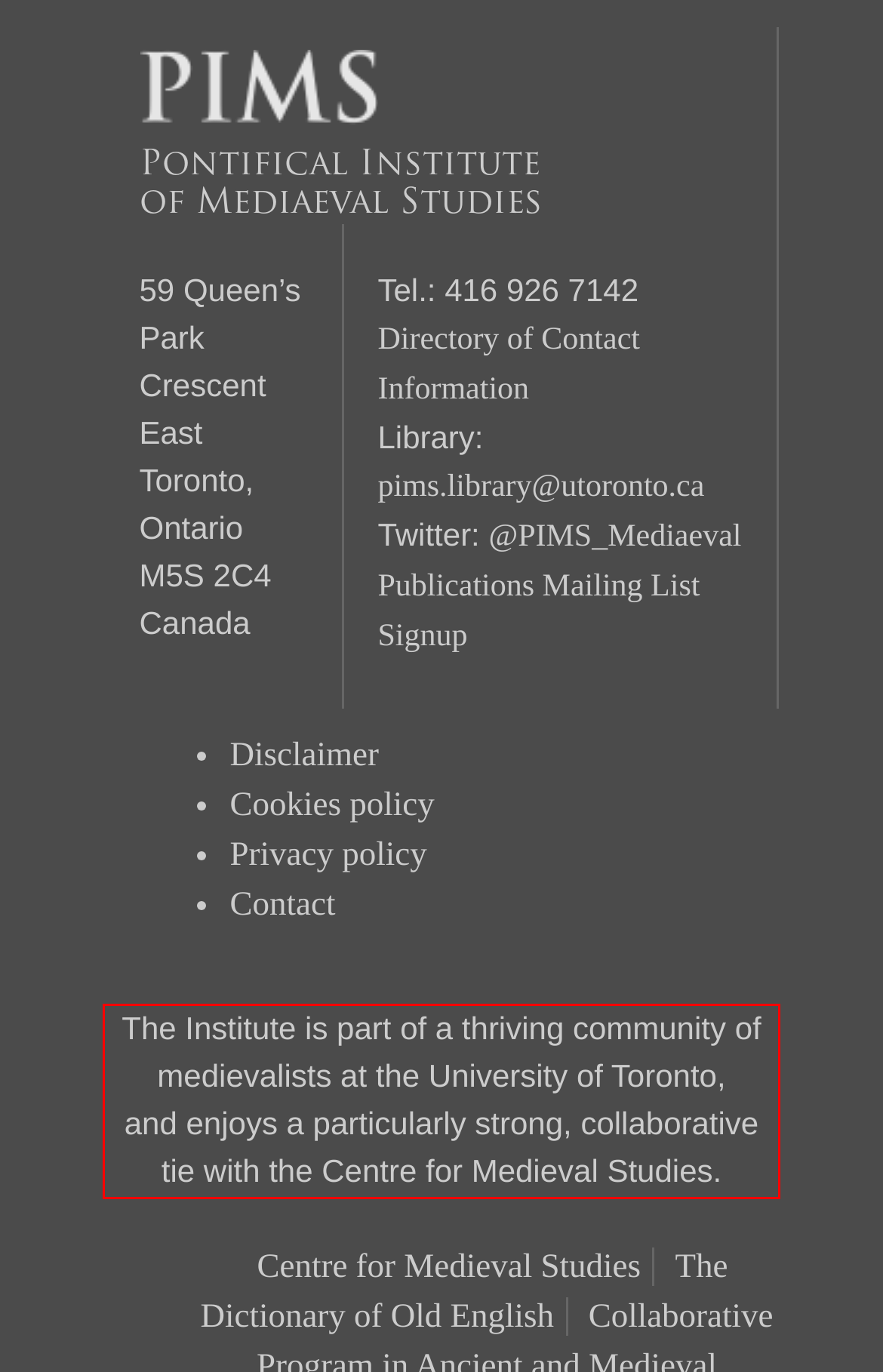By examining the provided screenshot of a webpage, recognize the text within the red bounding box and generate its text content.

The Institute is part of a thriving community of medievalists at the University of Toronto, and enjoys a particularly strong, collaborative tie with the Centre for Medieval Studies.